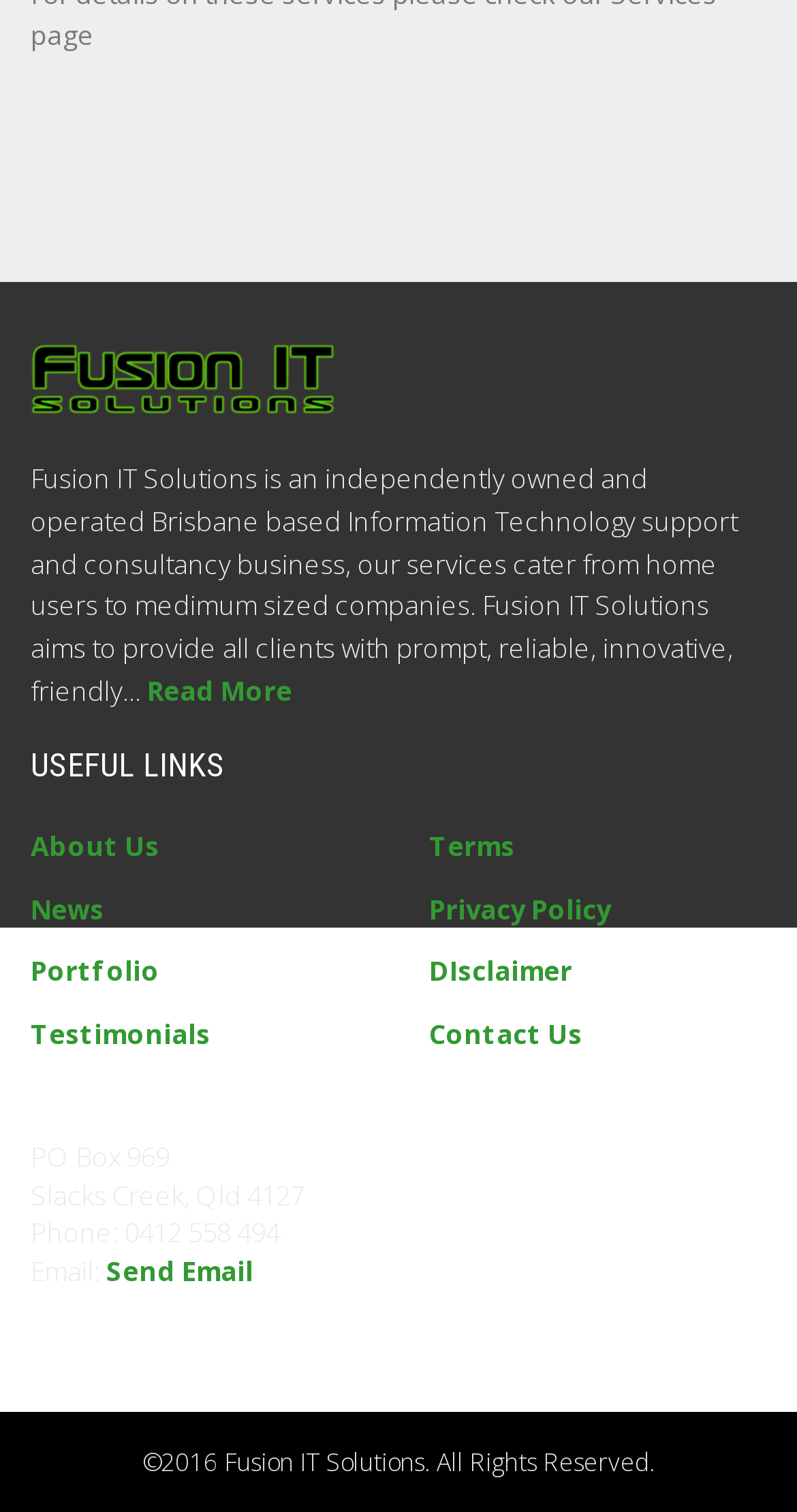From the details in the image, provide a thorough response to the question: What services does the company provide?

The static text element with the text 'Fusion IT Solutions is an independently owned and operated Brisbane based Information Technology support and consultancy business...' mentions the services provided by the company.